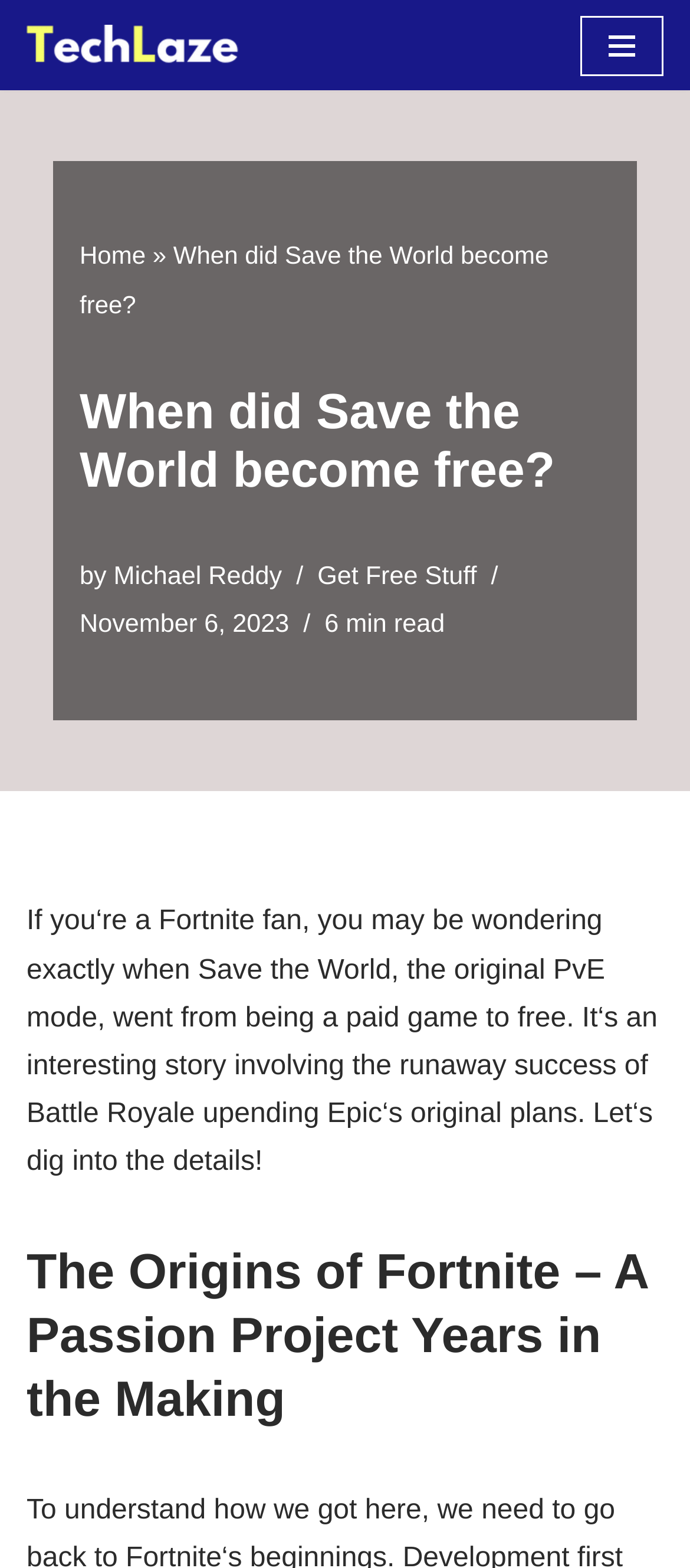What is the name of the website?
Please ensure your answer is as detailed and informative as possible.

The name of the website can be found in the top-left corner of the webpage, where the logo is located. The text 'TechLaze' is written next to the logo, indicating that it is the name of the website.